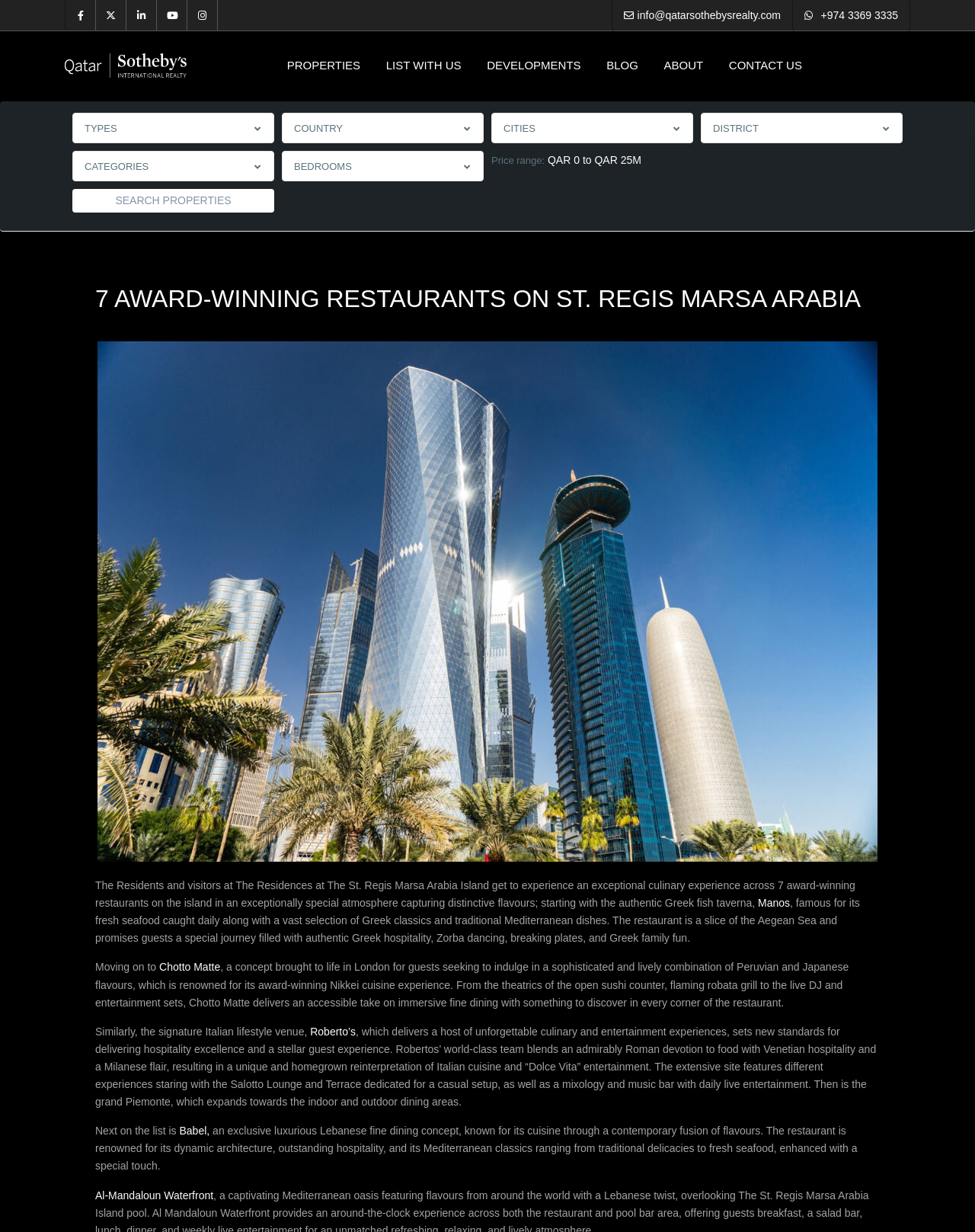Find the bounding box coordinates of the UI element according to this description: "Emerson DIGITAL".

None